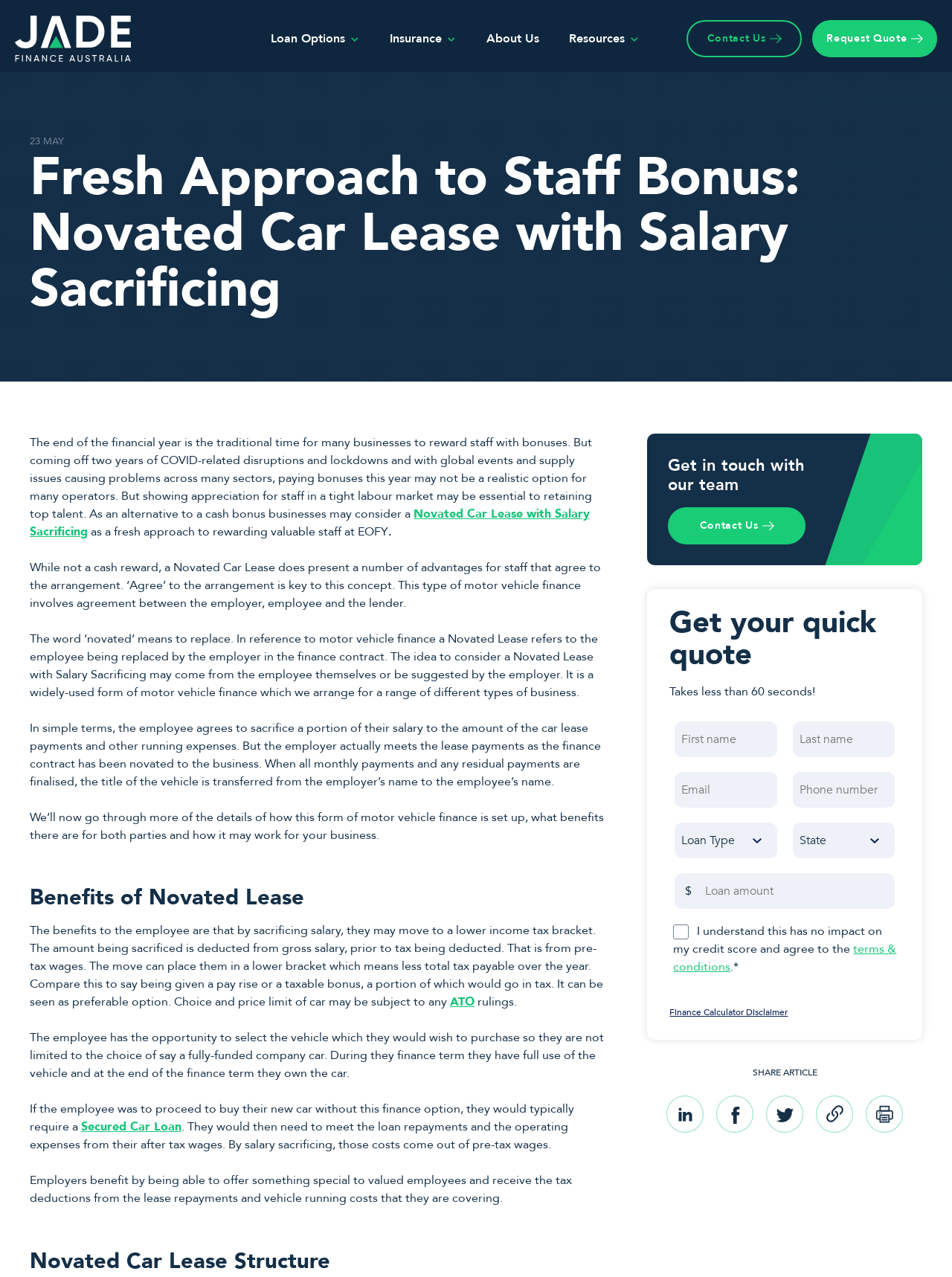Extract the bounding box coordinates for the described element: "Print Page". The coordinates should be represented as four float numbers between 0 and 1: [left, top, right, bottom].

[0.91, 0.858, 0.949, 0.887]